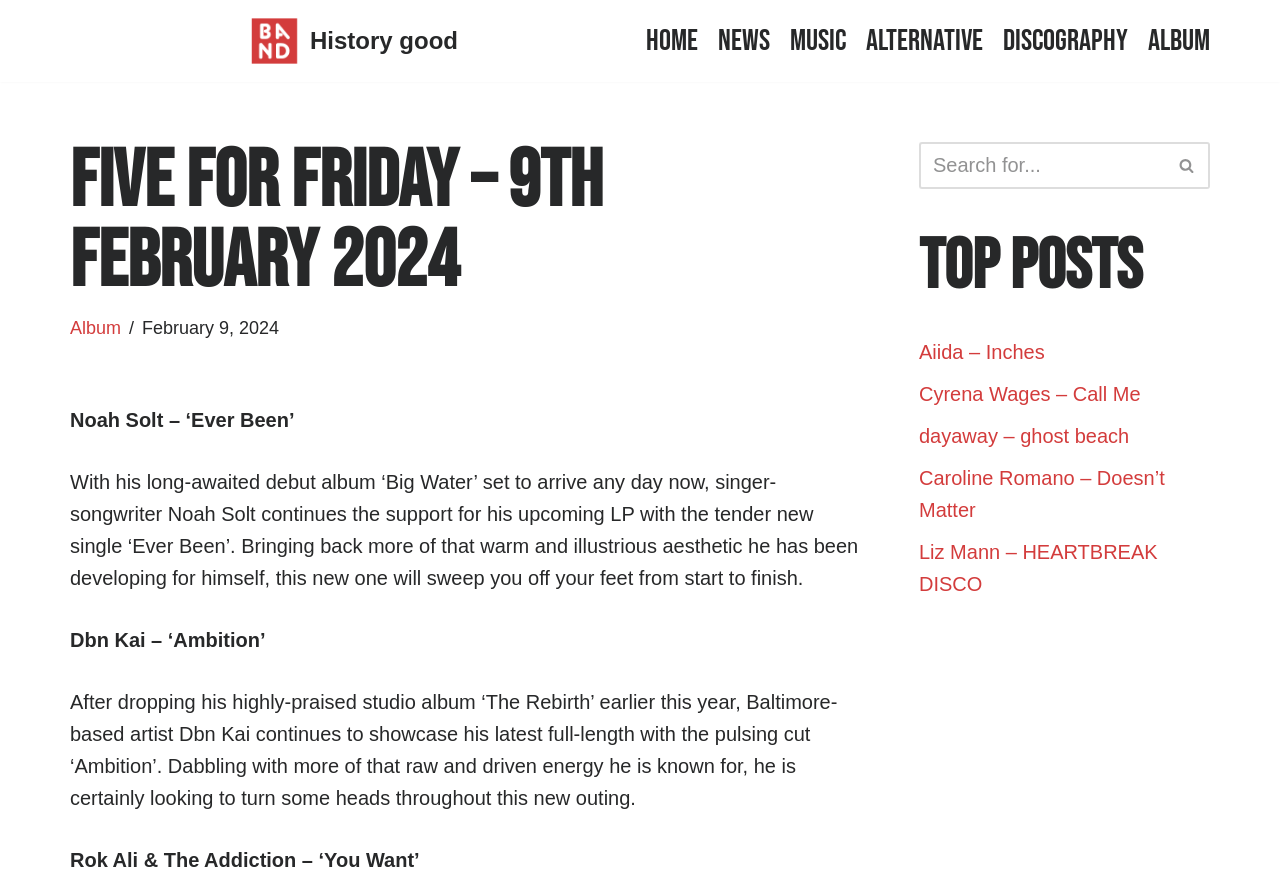Please predict the bounding box coordinates of the element's region where a click is necessary to complete the following instruction: "Check out TOP Posts". The coordinates should be represented by four float numbers between 0 and 1, i.e., [left, top, right, bottom].

[0.718, 0.257, 0.945, 0.344]